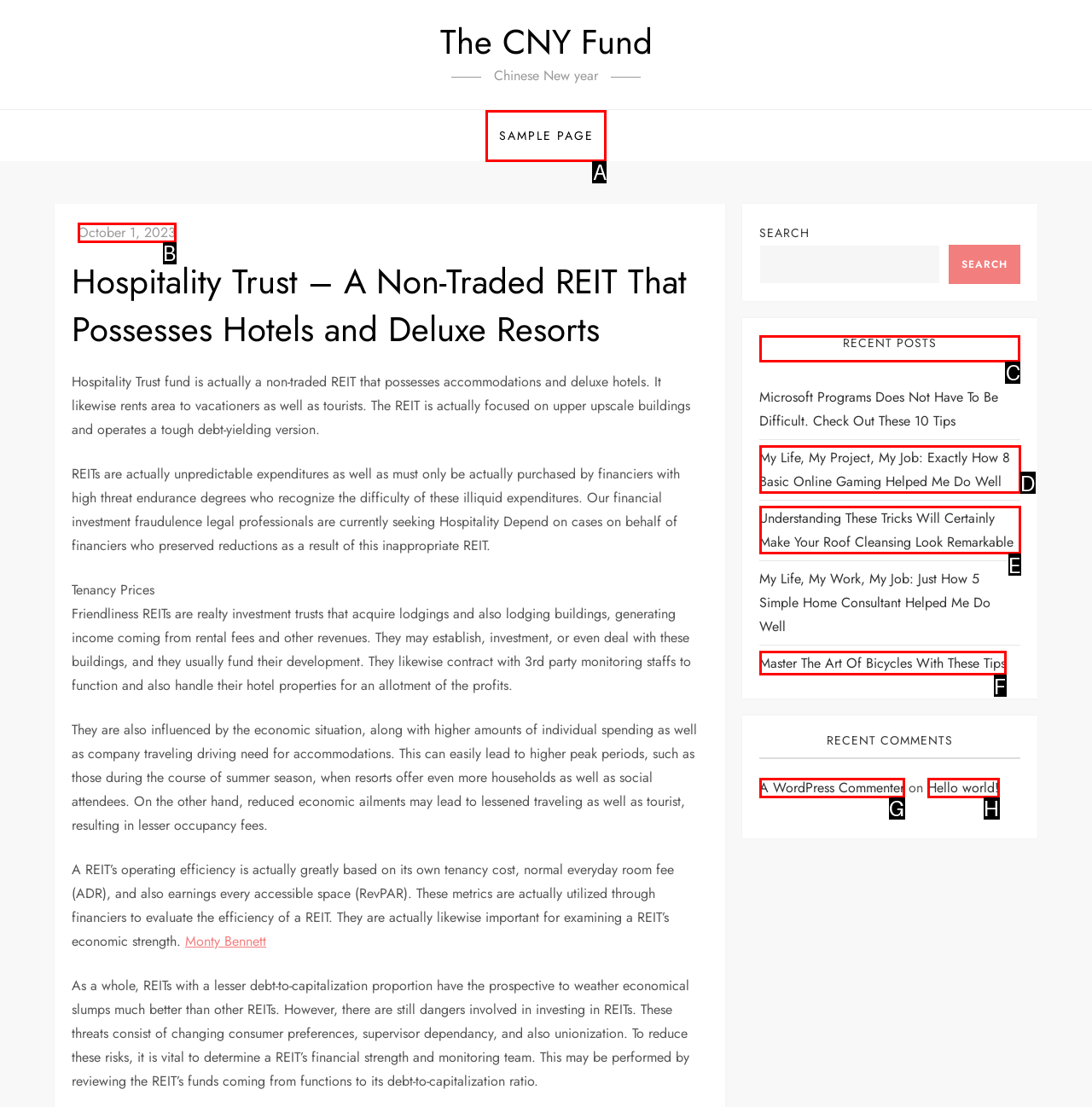Determine the HTML element to click for the instruction: Read the 'RECENT POSTS'.
Answer with the letter corresponding to the correct choice from the provided options.

C